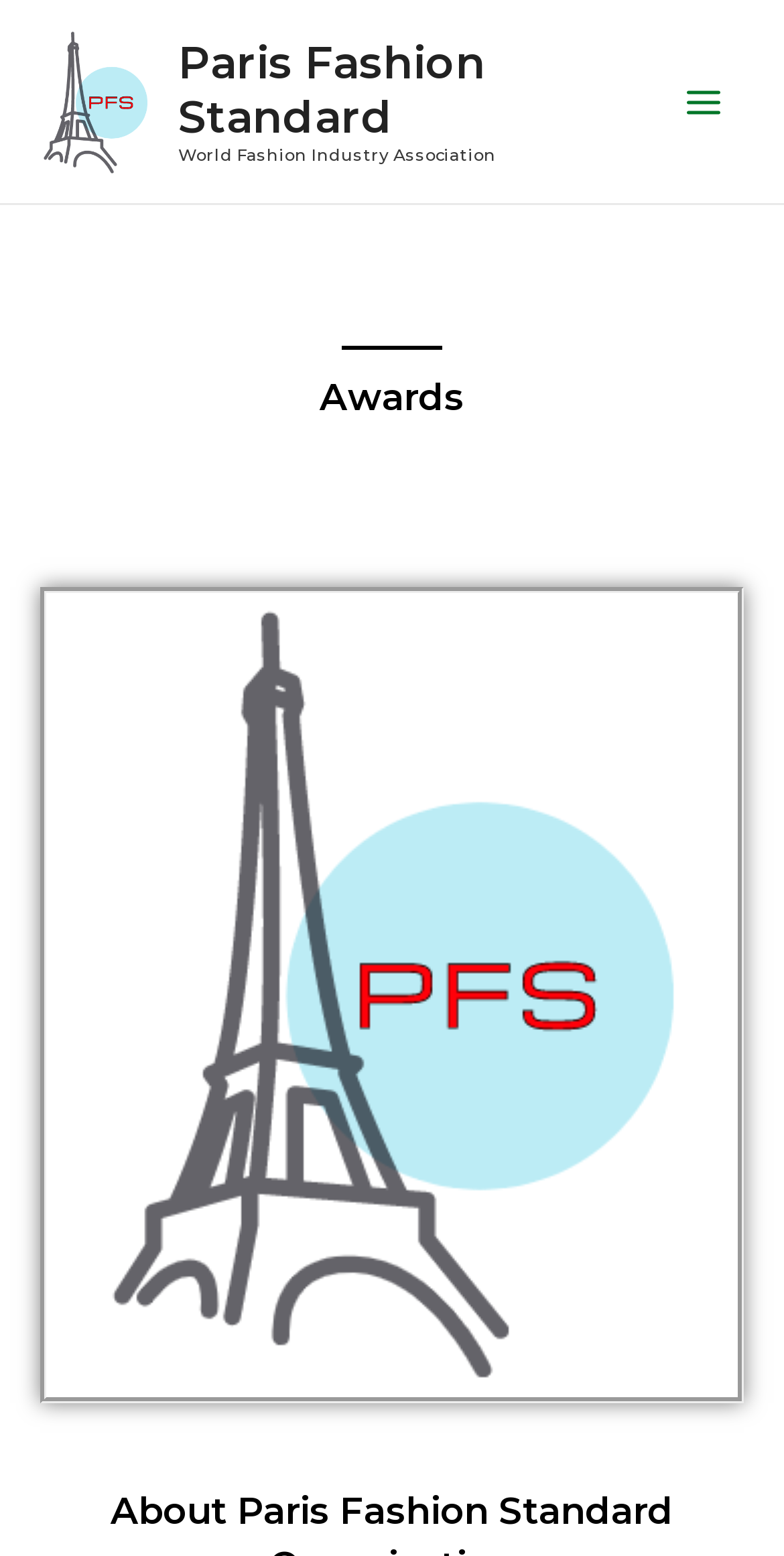What is the name of the organization?
Look at the screenshot and give a one-word or phrase answer.

Paris Fashion Standard